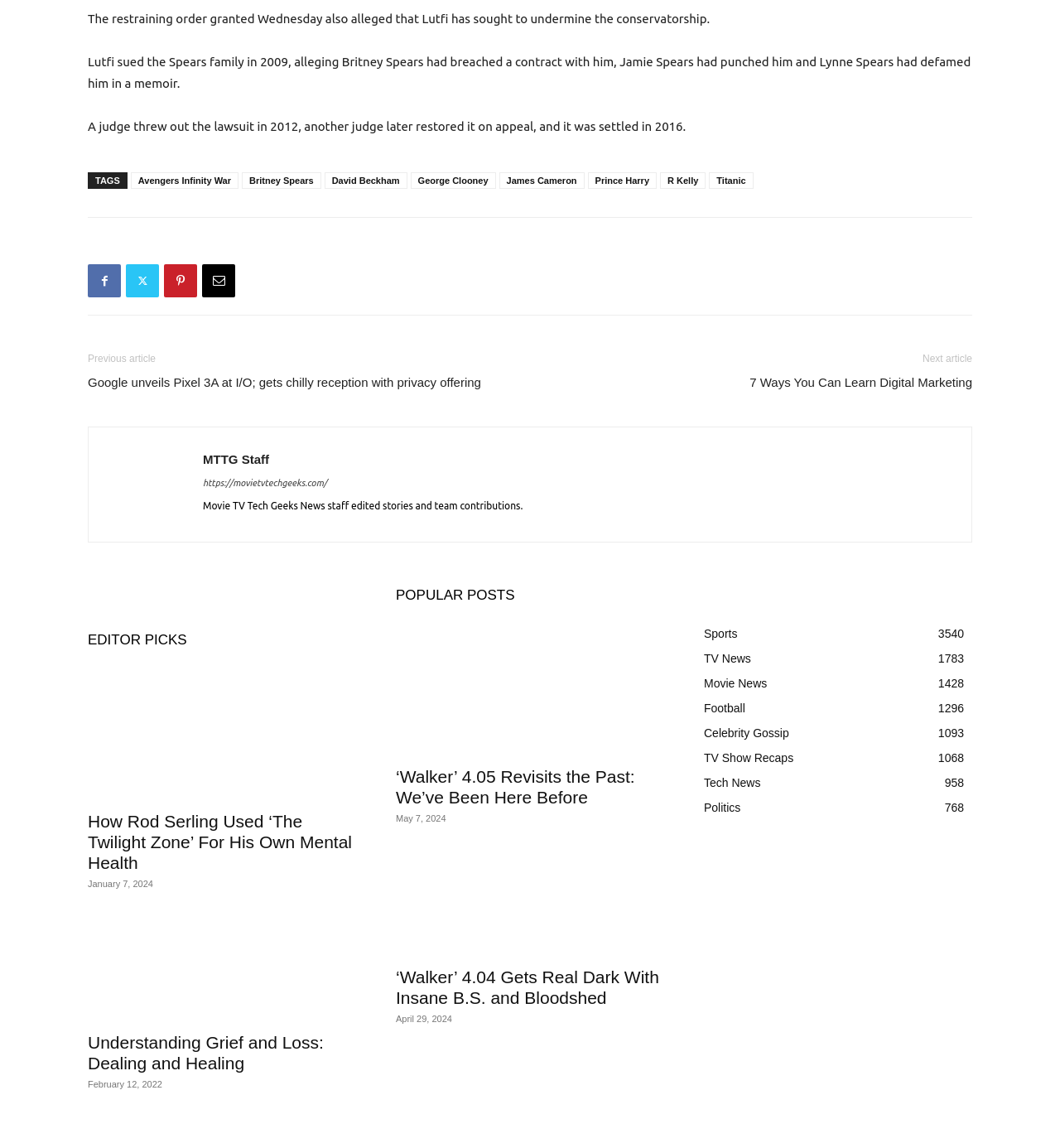Bounding box coordinates are specified in the format (top-left x, top-left y, bottom-right x, bottom-right y). All values are floating point numbers bounded between 0 and 1. Please provide the bounding box coordinate of the region this sentence describes: Celebrity Gossip1093

[0.664, 0.633, 0.744, 0.644]